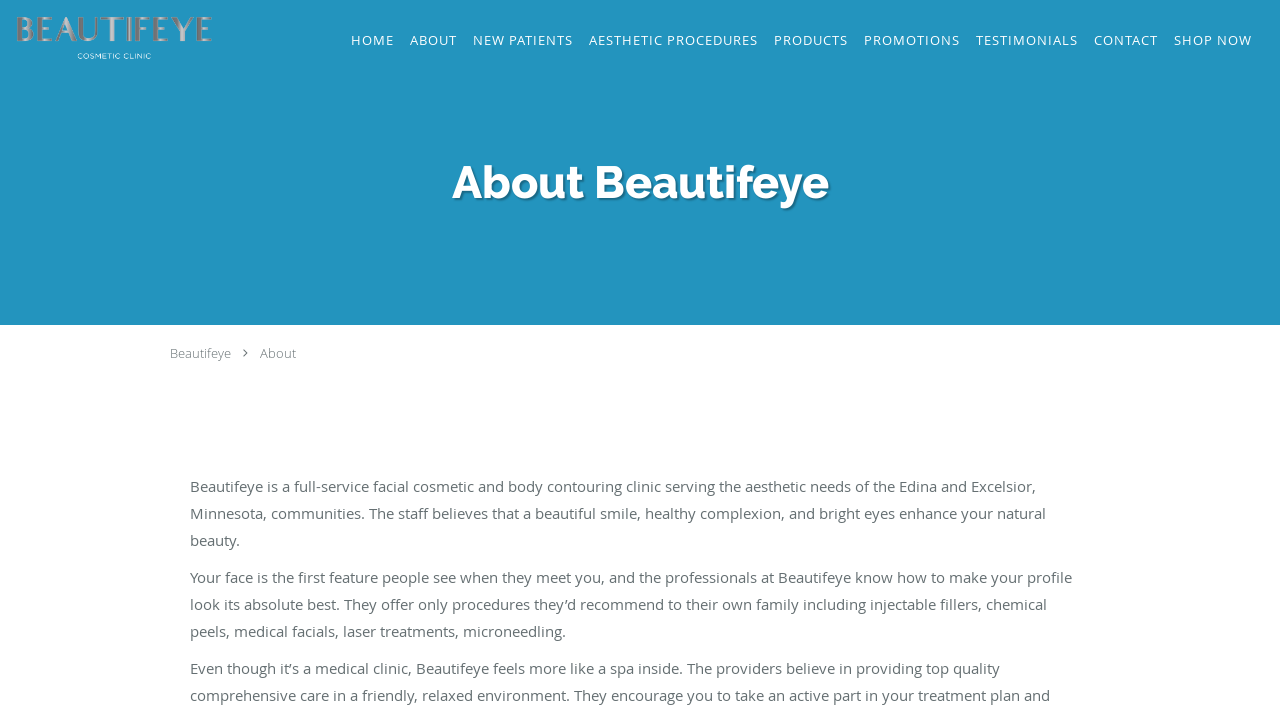Using the information in the image, give a detailed answer to the following question: What is the purpose of Beautifeye's procedures?

The webpage states that the professionals at Beautifeye know how to make one's profile look its absolute best, implying that the purpose of their procedures is to achieve this goal.